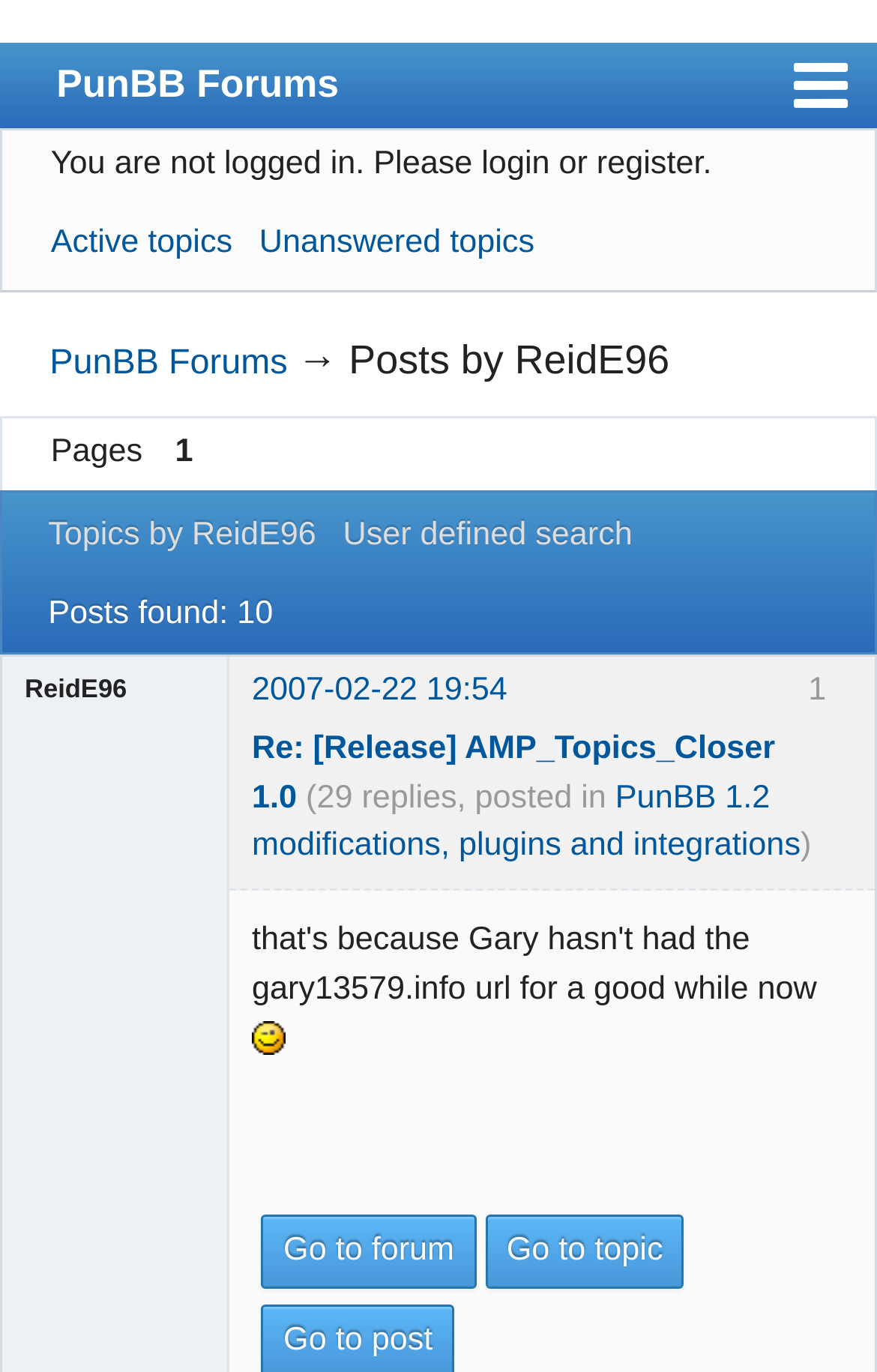Locate the bounding box coordinates of the clickable element to fulfill the following instruction: "Go to PunBB Forums". Provide the coordinates as four float numbers between 0 and 1 in the format [left, top, right, bottom].

[0.057, 0.25, 0.328, 0.278]